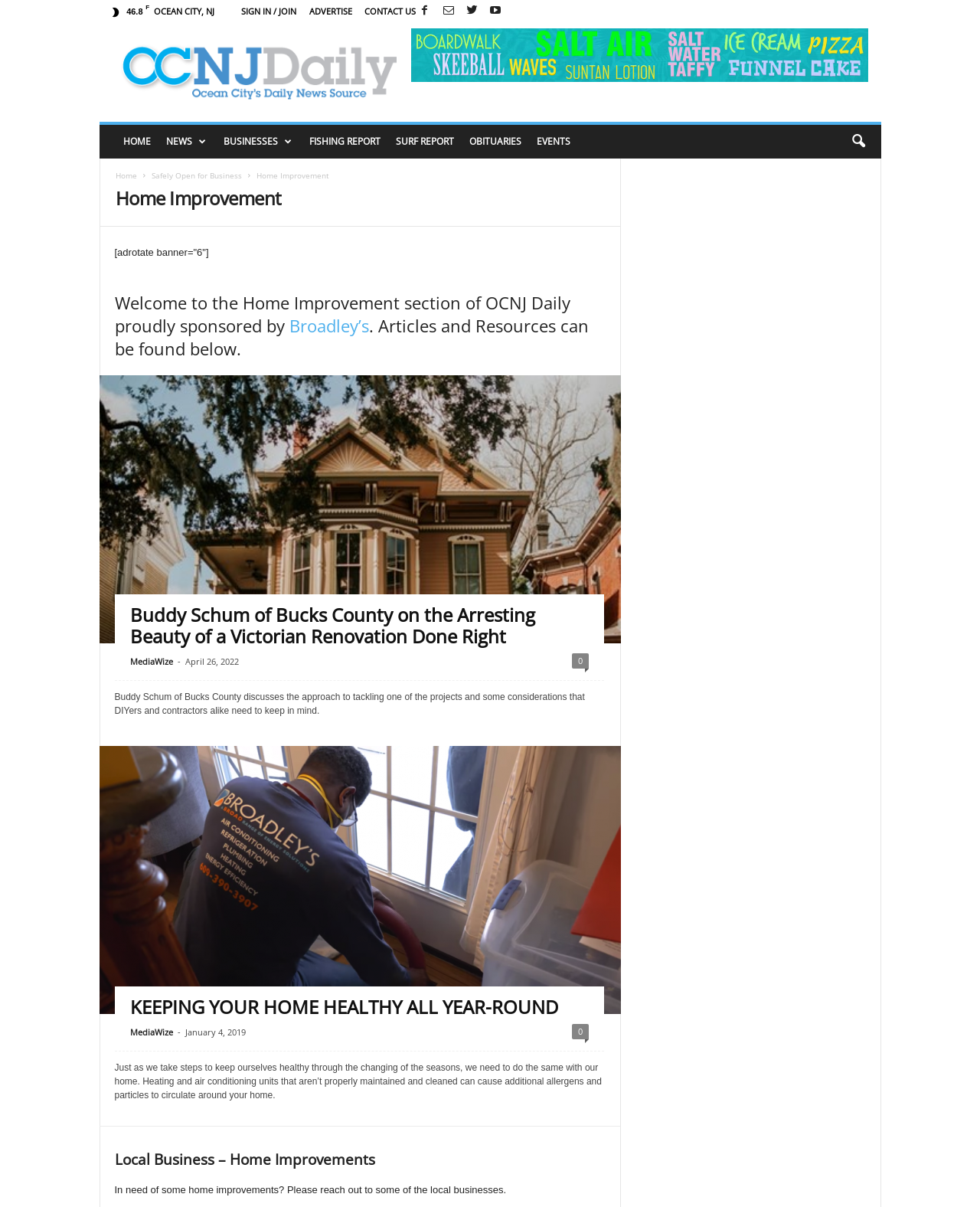Use the details in the image to answer the question thoroughly: 
What is the name of the website?

The name of the website is displayed as a link element at the top of the webpage, with the text 'OCNJDaily' and an image element with the same name.